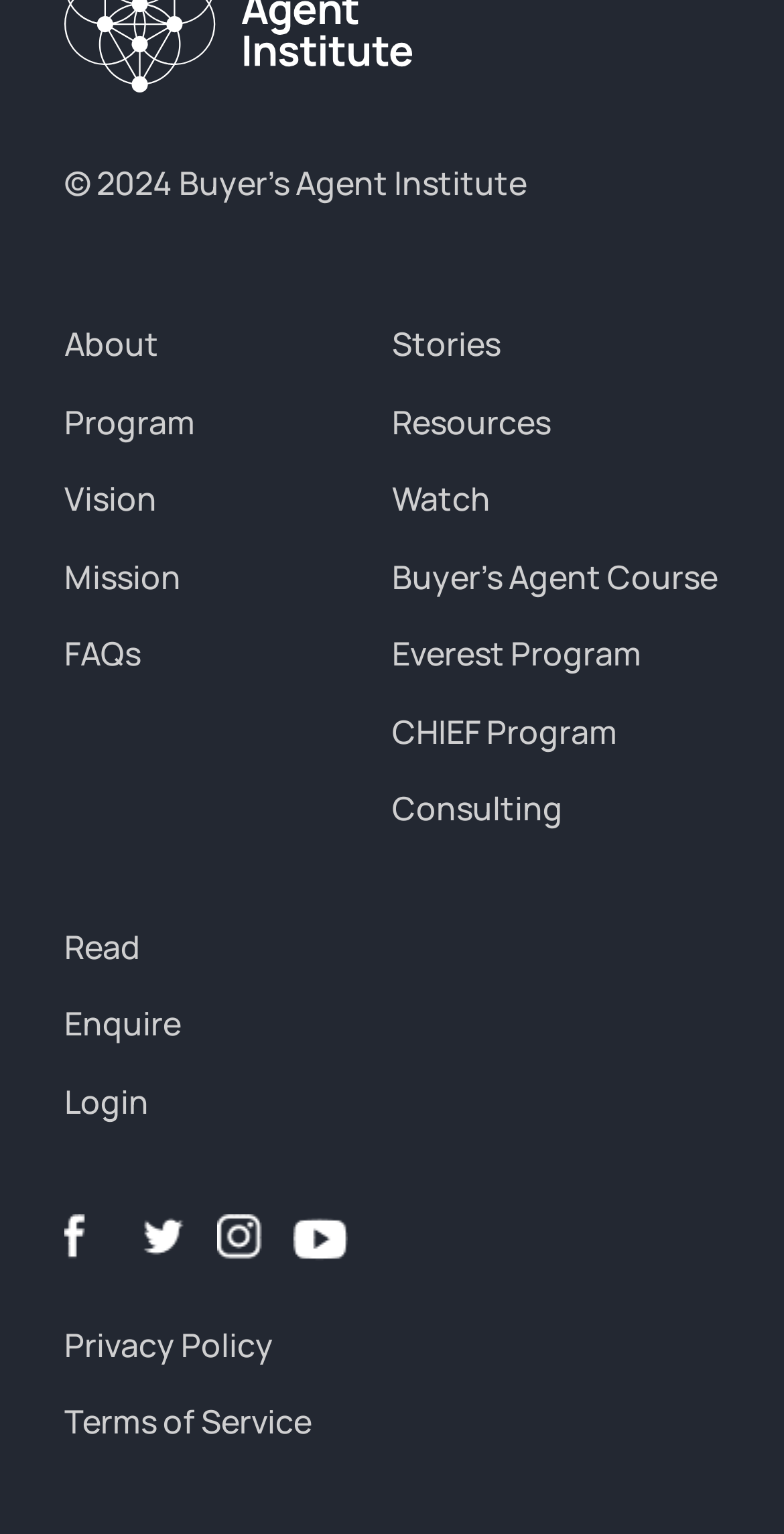Using the webpage screenshot, find the UI element described by Terms of Service. Provide the bounding box coordinates in the format (top-left x, top-left y, bottom-right x, bottom-right y), ensuring all values are floating point numbers between 0 and 1.

[0.082, 0.912, 0.397, 0.941]